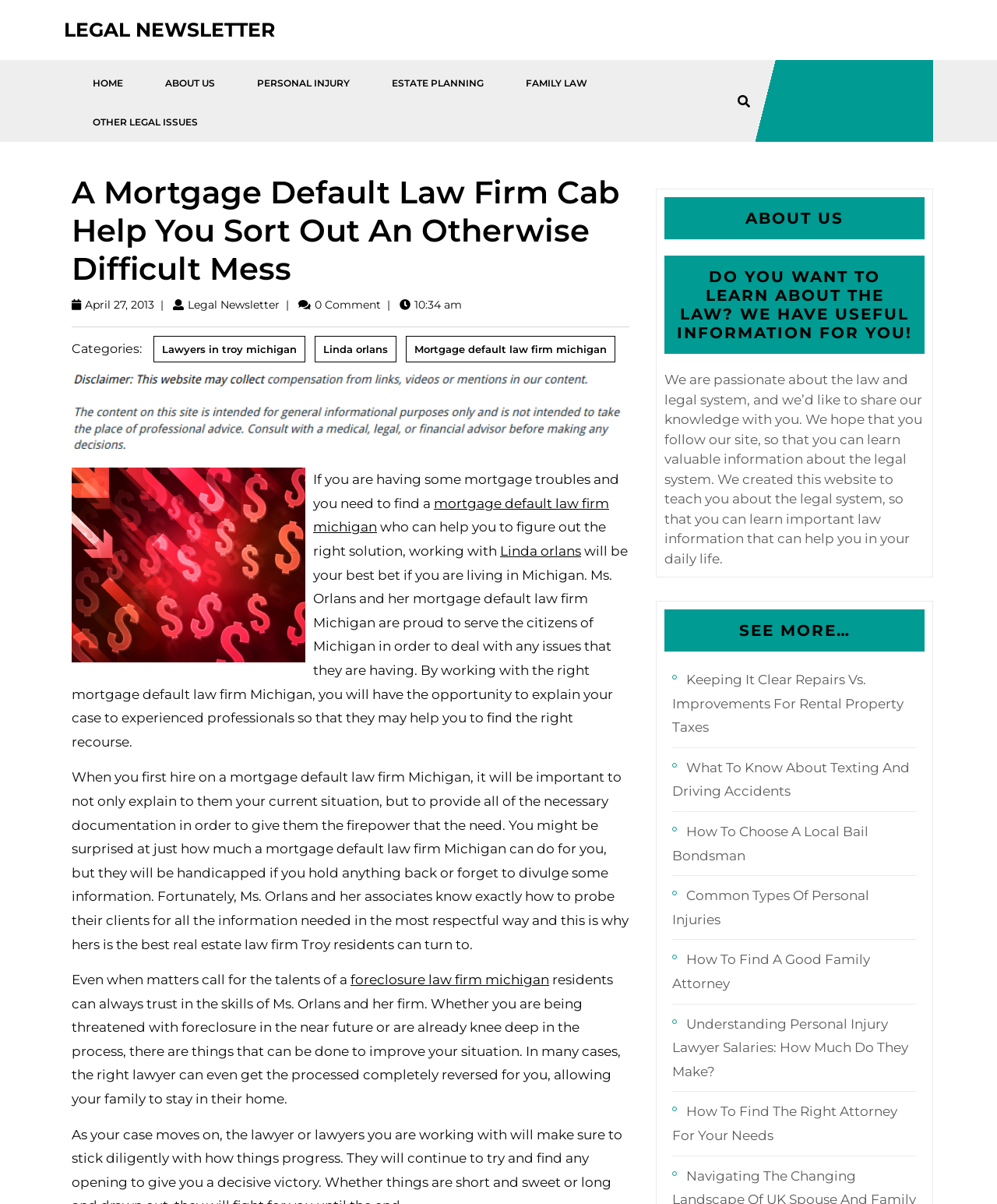Please locate the bounding box coordinates of the region I need to click to follow this instruction: "Explore ABOUT US".

[0.666, 0.164, 0.927, 0.199]